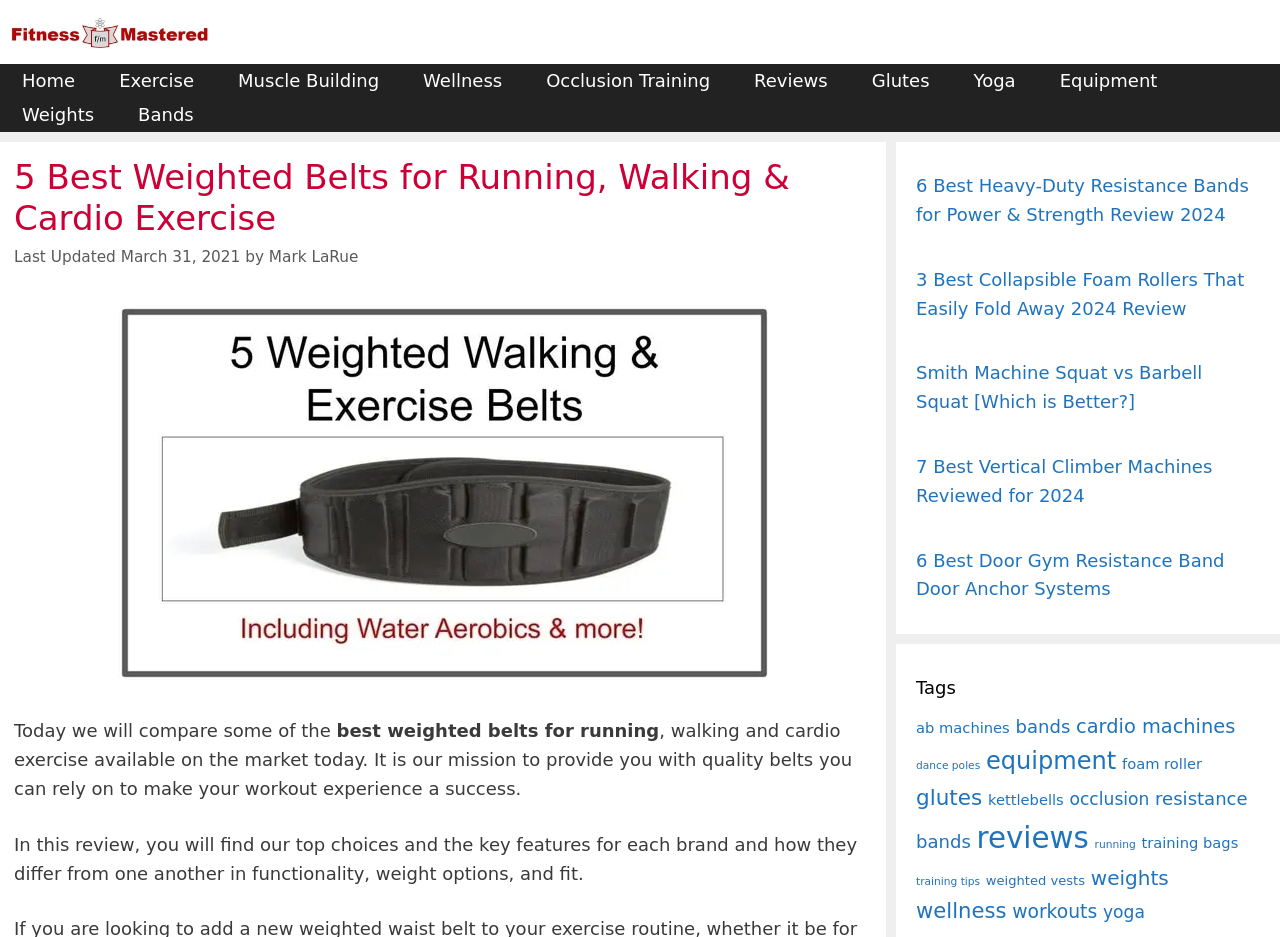Please indicate the bounding box coordinates of the element's region to be clicked to achieve the instruction: "Read the article about '6 Best Heavy-Duty Resistance Bands for Power & Strength Review 2024'". Provide the coordinates as four float numbers between 0 and 1, i.e., [left, top, right, bottom].

[0.716, 0.187, 0.976, 0.24]